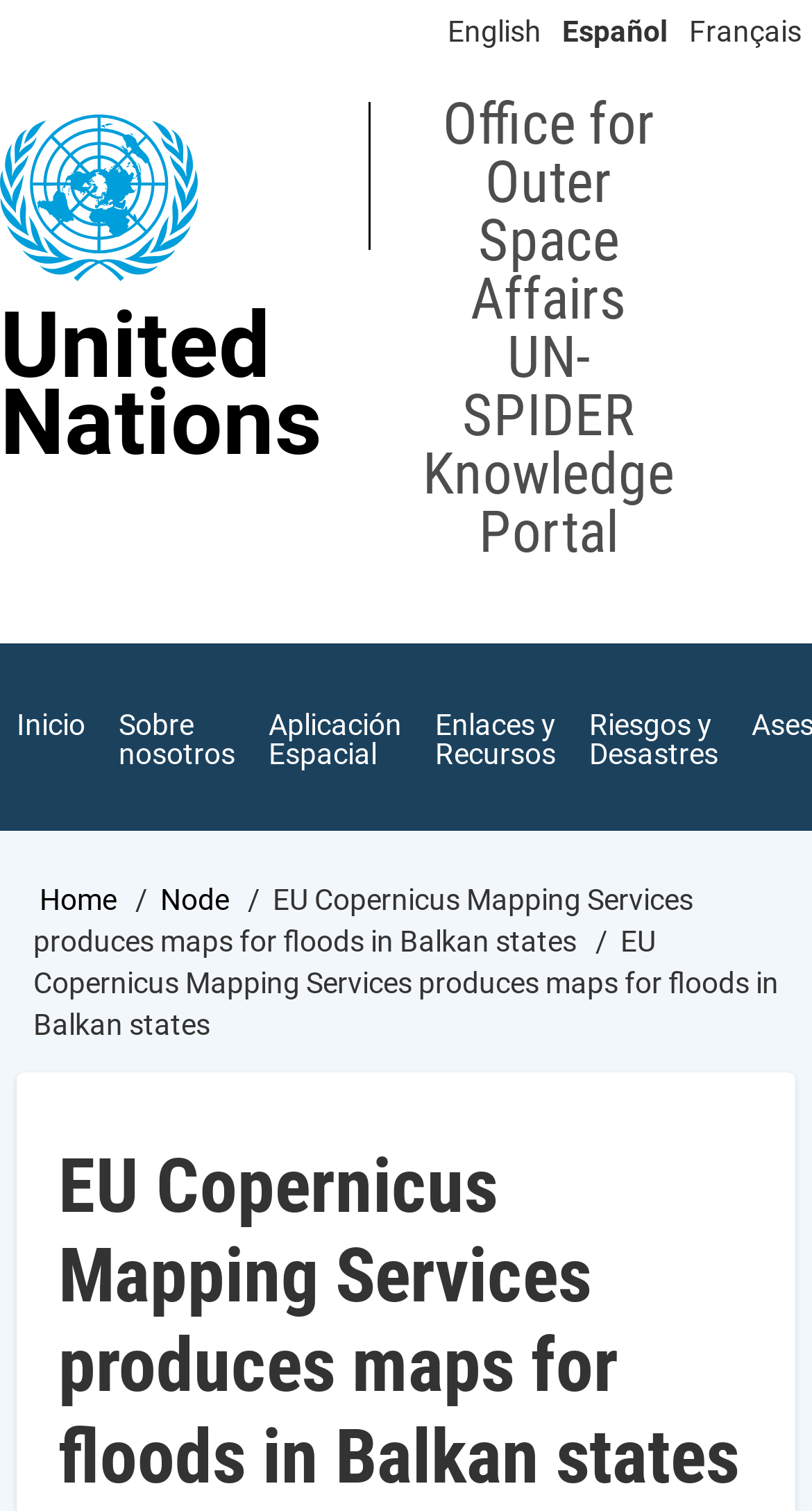Locate the bounding box of the UI element based on this description: "Enlaces y Recursos". Provide four float numbers between 0 and 1 as [left, top, right, bottom].

[0.515, 0.448, 0.705, 0.531]